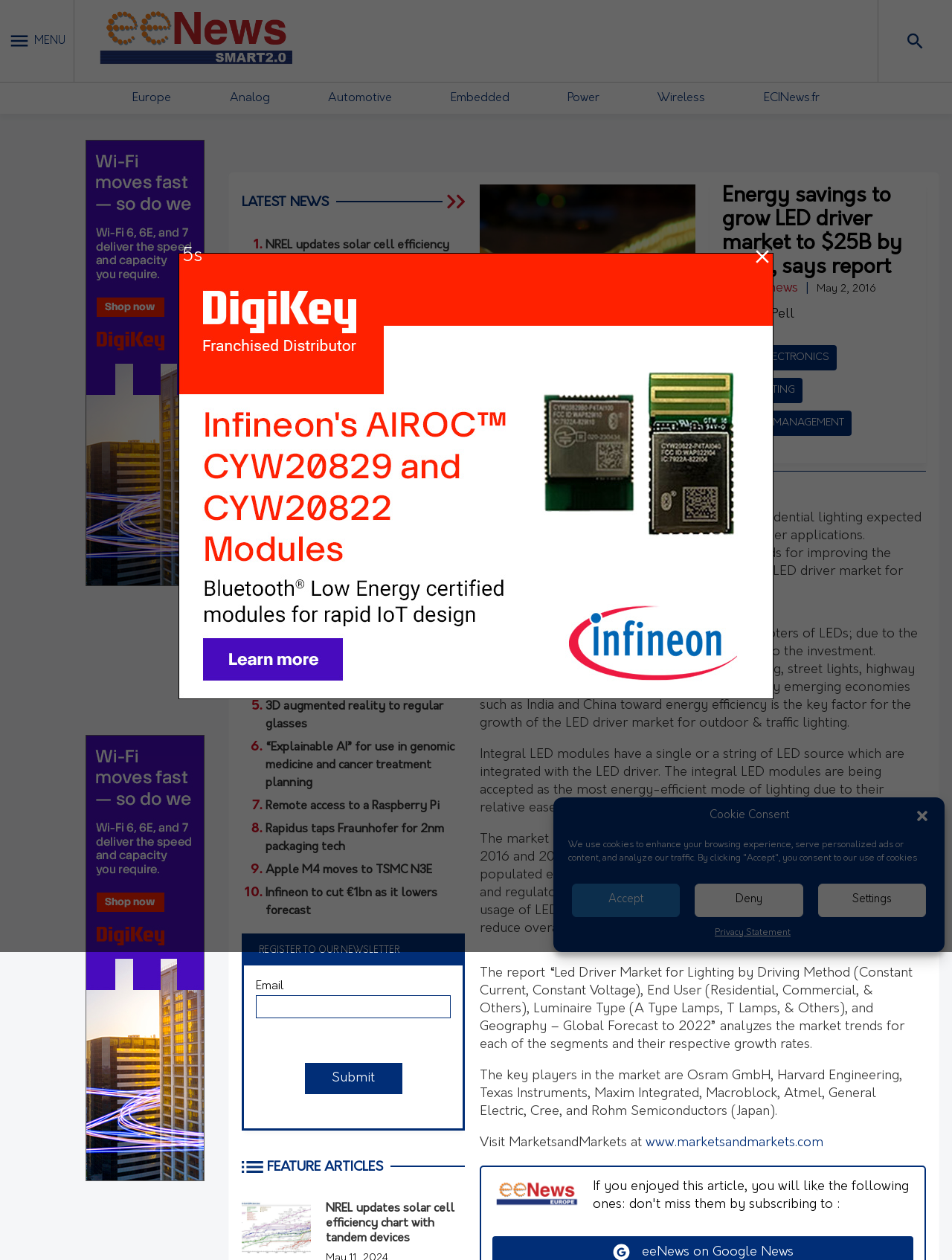What is the topic of the news article?
Examine the image and give a concise answer in one word or a short phrase.

LED driver market